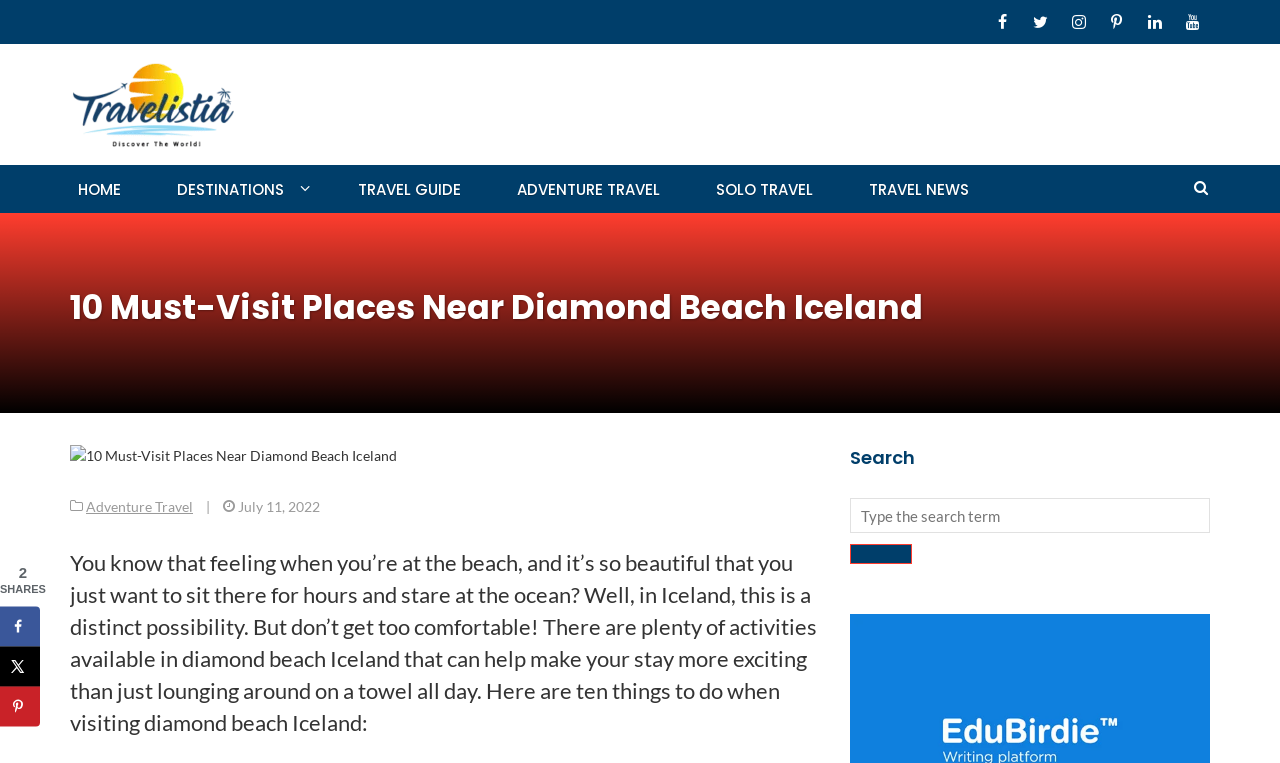Locate the bounding box coordinates of the element that should be clicked to execute the following instruction: "Search for a place".

[0.664, 0.653, 0.945, 0.699]